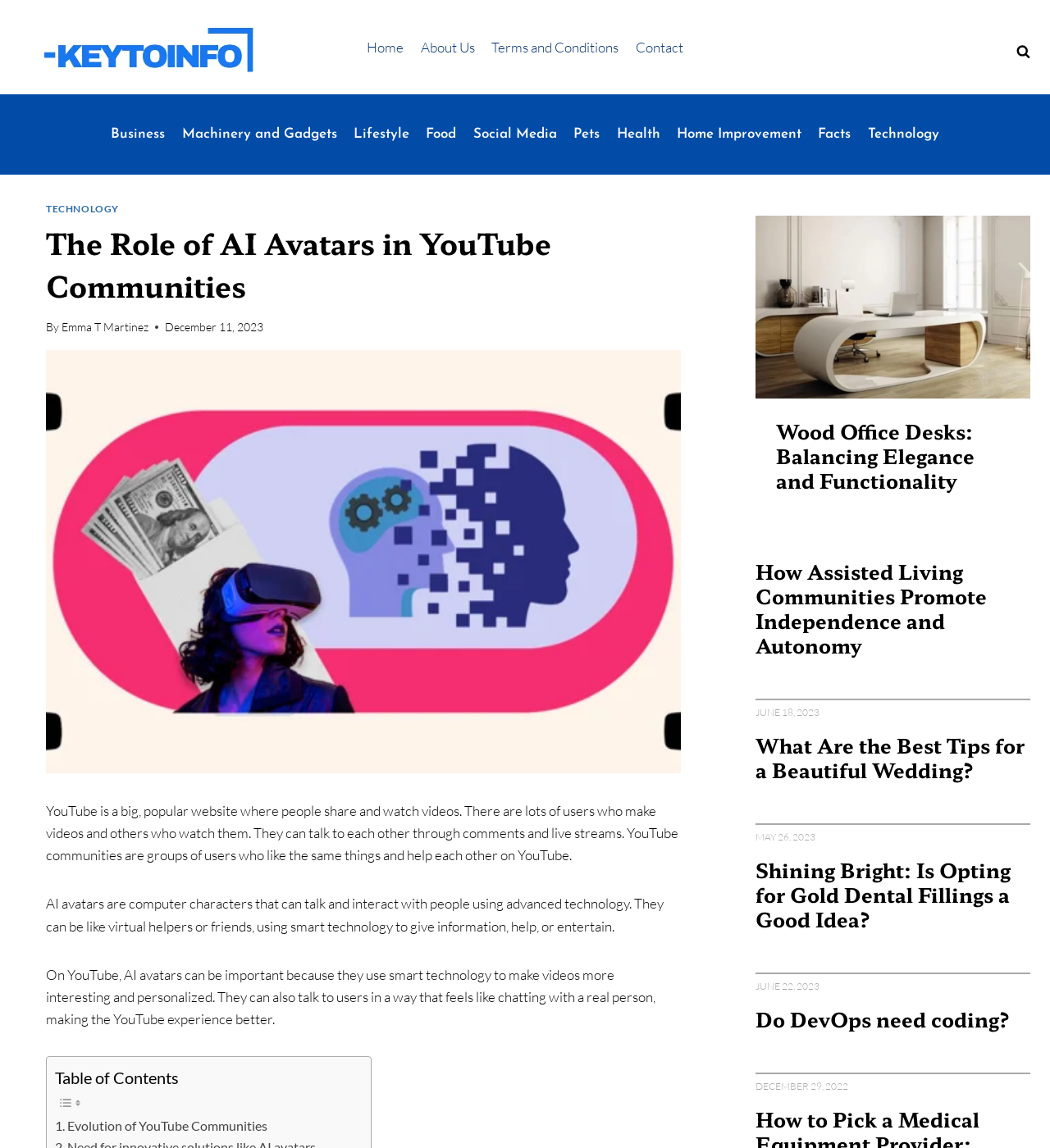Given the element description: "alt="keytoinfo.com logo"", predict the bounding box coordinates of the UI element it refers to, using four float numbers between 0 and 1, i.e., [left, top, right, bottom].

[0.042, 0.021, 0.242, 0.068]